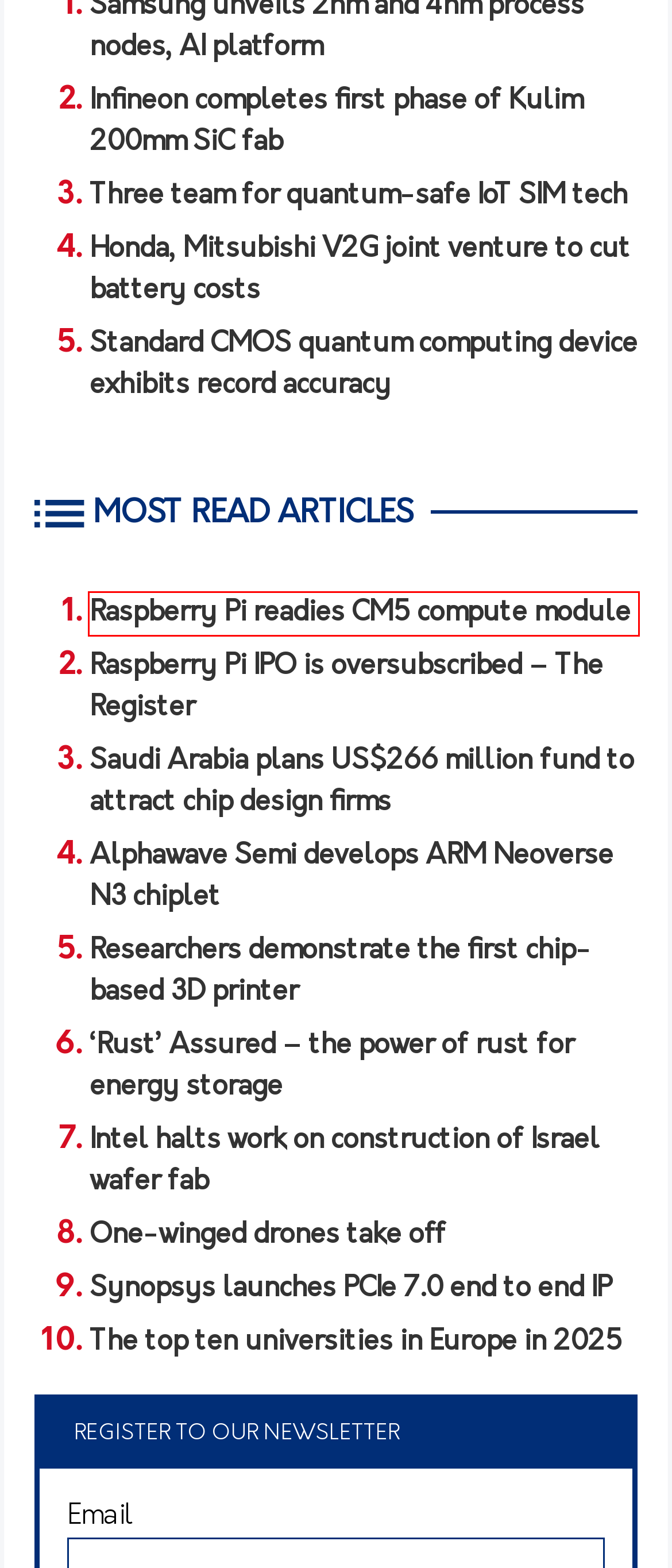You are looking at a webpage screenshot with a red bounding box around an element. Pick the description that best matches the new webpage after interacting with the element in the red bounding box. The possible descriptions are:
A. Three team for quantum-safe IoT SIM tech ...
B. Raspberry Pi readies CM5 compute module ...
C. Intel halts work on construction of Israel wafer fab ...
D. Researchers demonstrate the first chip-based 3D printer ...
E. Infineon completes first phase of Kulim 200mm SiC fab ...
F. Alphawave Semi develops ARM Neoverse N3 chiplet ...
G. 'Rust' Assured - the power of rust for energy storage ...
H. The top ten universities in Europe in 2025 ...

B